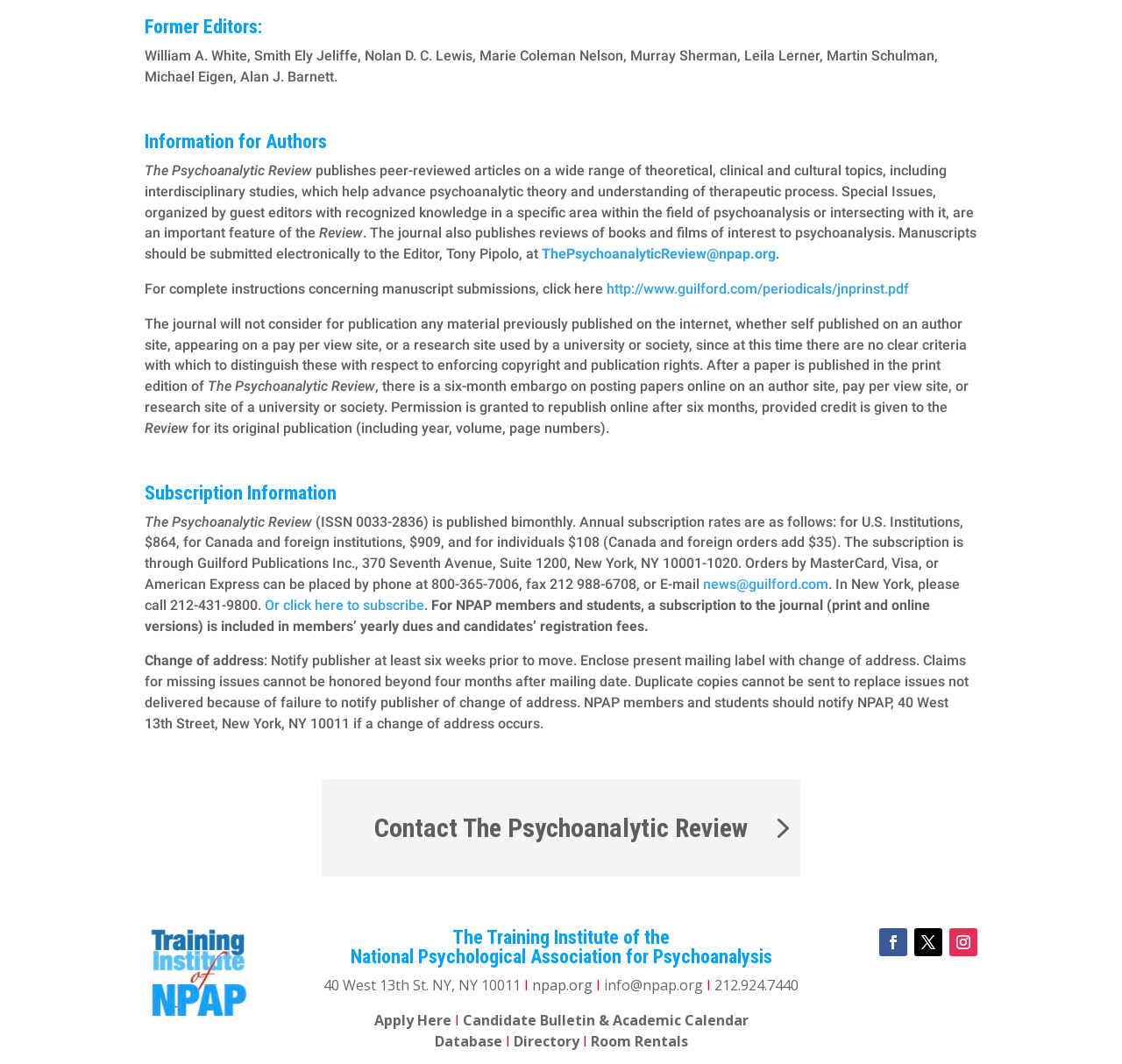What is the address of the National Psychological Association for Psychoanalysis?
Answer the question with just one word or phrase using the image.

40 West 13th St. NY, NY 10011